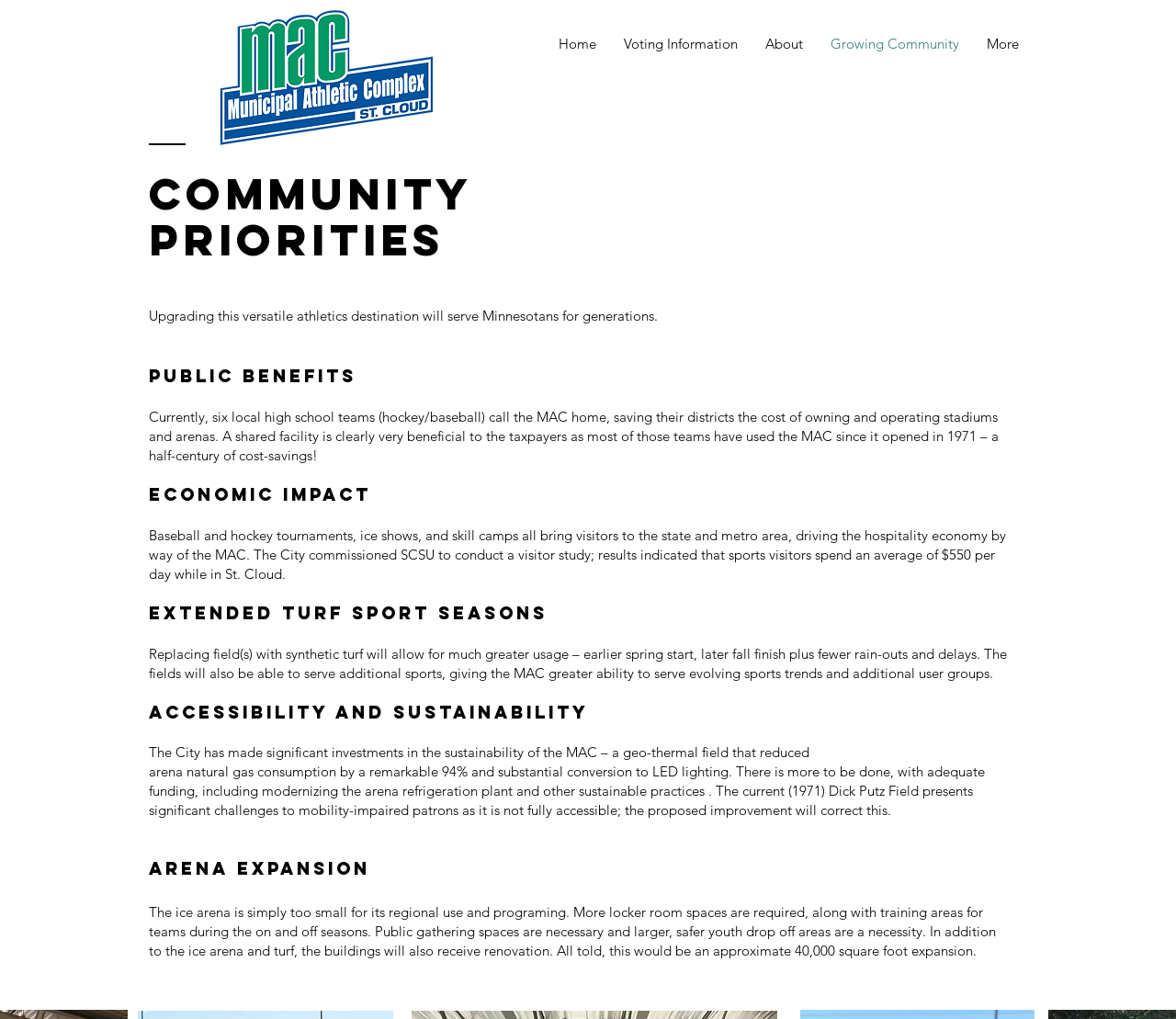Locate the bounding box of the UI element defined by this description: "Home". The coordinates should be given as four float numbers between 0 and 1, formatted as [left, top, right, bottom].

[0.463, 0.021, 0.519, 0.066]